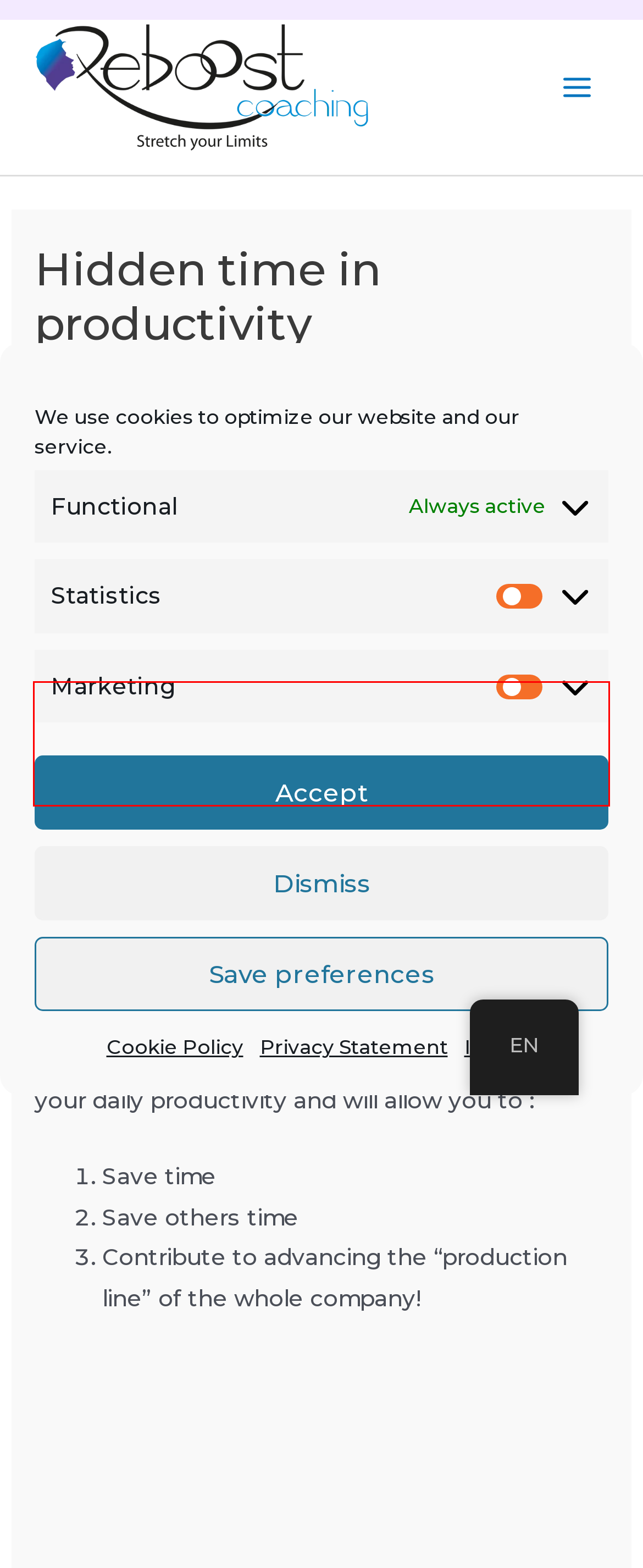You have a screenshot of a webpage with a UI element highlighted by a red bounding box. Use OCR to obtain the text within this highlighted area.

For example: I have to glue one part on another and the assembly needs 10 seconds to hold according to the required quality criteria.